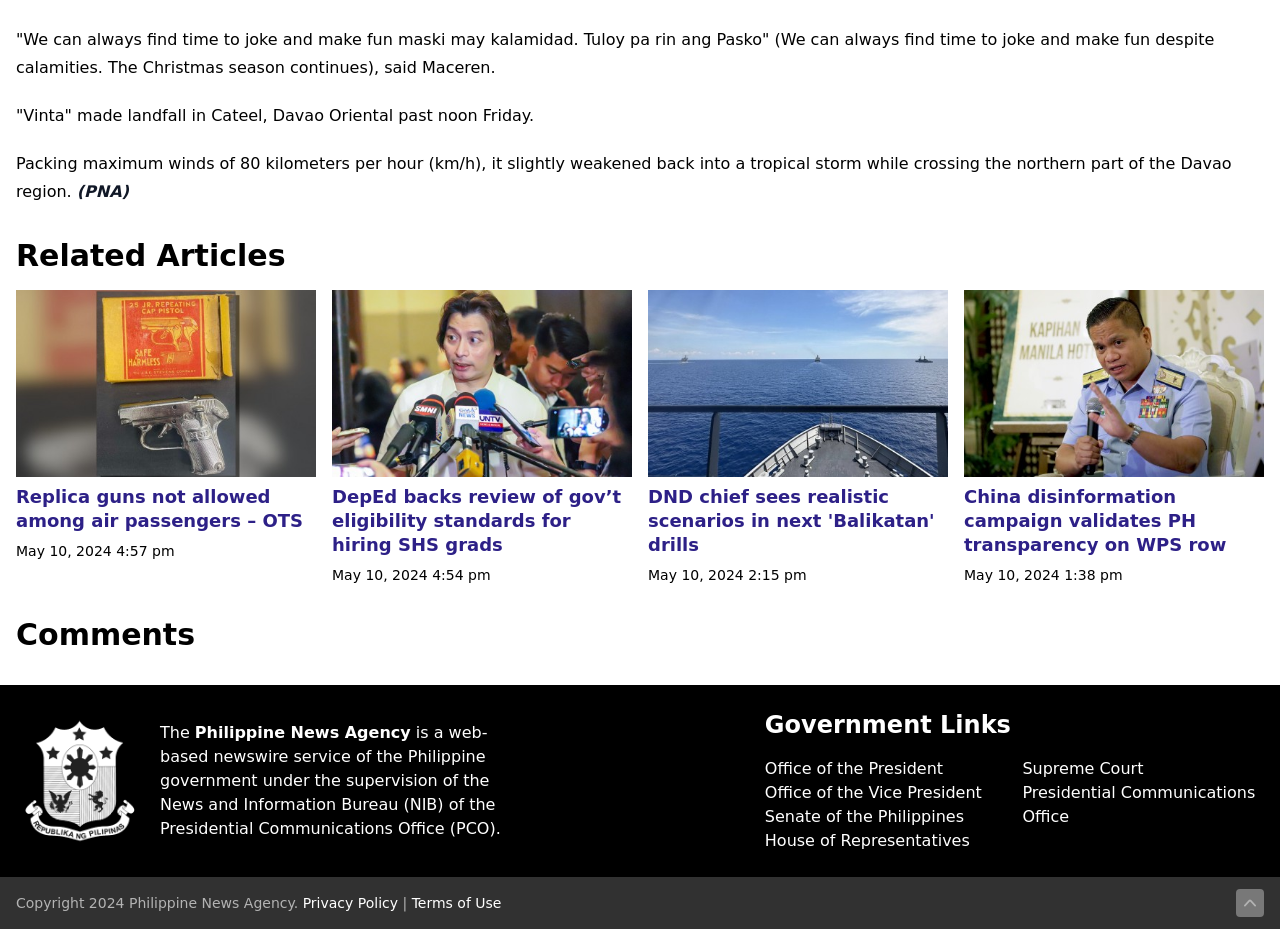Using the image as a reference, answer the following question in as much detail as possible:
What is the purpose of the Philippine News Agency?

The purpose of the Philippine News Agency can be determined by reading the StaticText elements at the bottom of the webpage, which describe it as a web-based newswire service of the Philippine government.